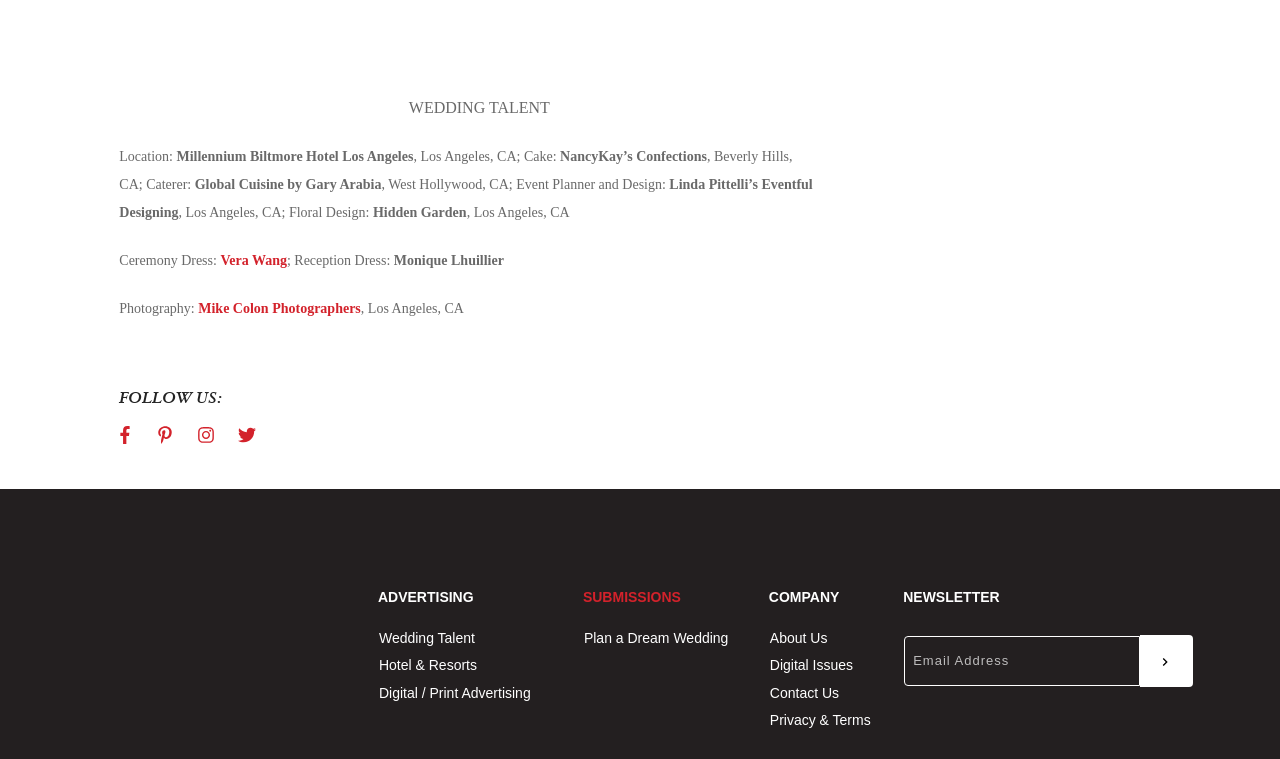What is the name of the event planner and designer?
Based on the image, answer the question with as much detail as possible.

I found the answer by looking at the 'Event Planner and Design:' section, which is located in the middle of the webpage. The text 'Linda Pittelli’s Eventful Designing' is listed as the event planner and designer.